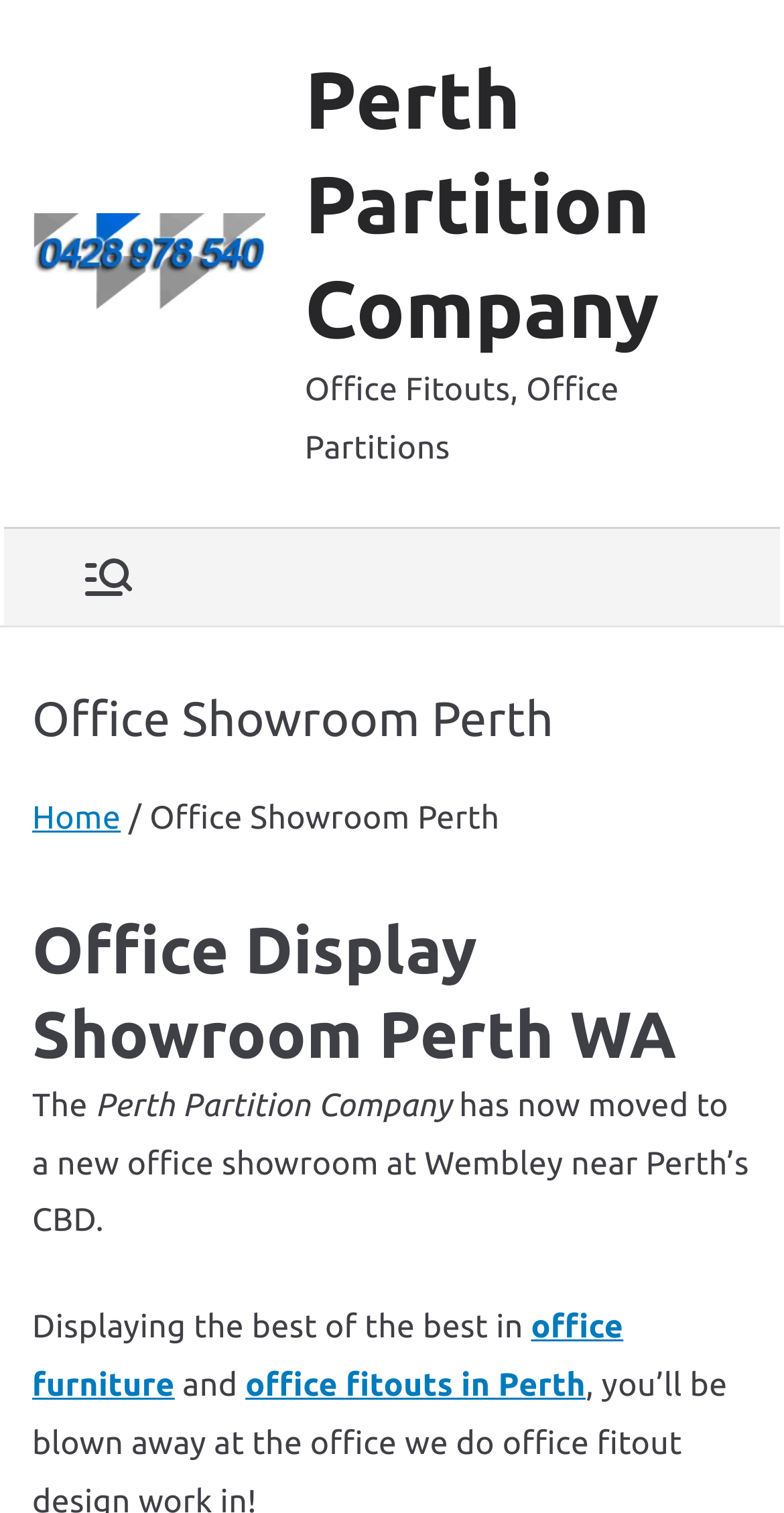Please determine the bounding box coordinates, formatted as (top-left x, top-left y, bottom-right x, bottom-right y), with all values as floating point numbers between 0 and 1. Identify the bounding box of the region described as: Perth Partition Company

[0.389, 0.036, 0.841, 0.234]